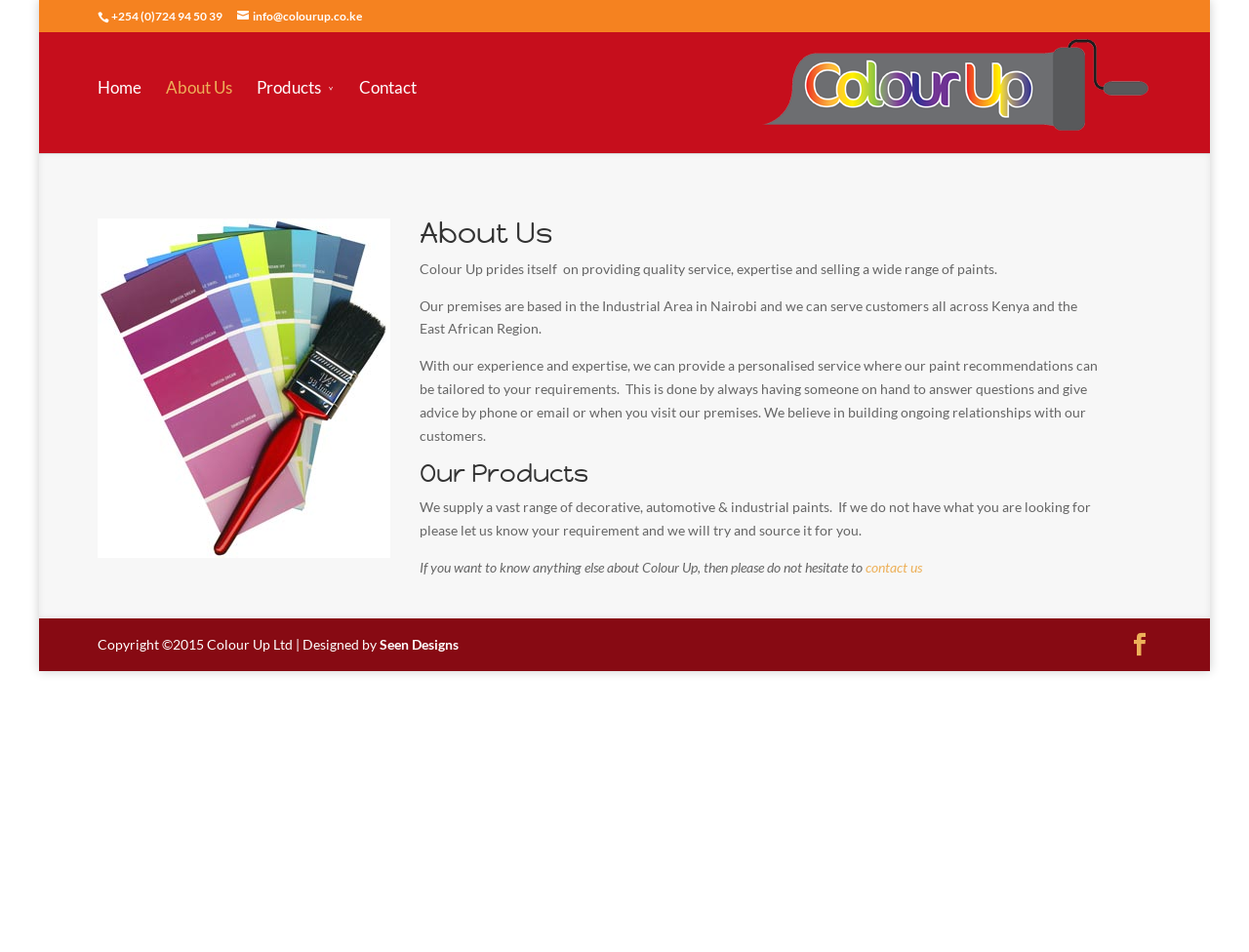Provide the bounding box coordinates for the specified HTML element described in this description: "contact us". The coordinates should be four float numbers ranging from 0 to 1, in the format [left, top, right, bottom].

[0.693, 0.587, 0.738, 0.604]